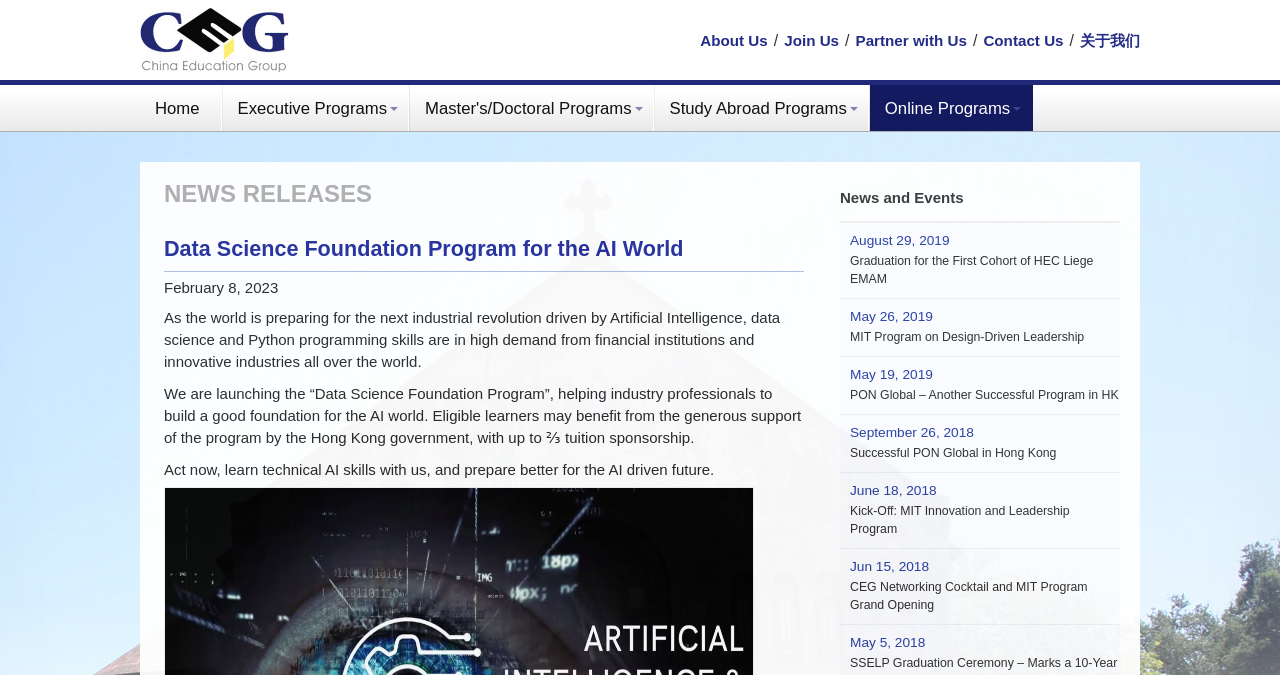What is the topic of the news release?
Provide a comprehensive and detailed answer to the question.

The heading 'NEWS RELEASES' is followed by a heading 'Data Science Foundation Program for the AI World', which suggests that the topic of the news release is related to this program.